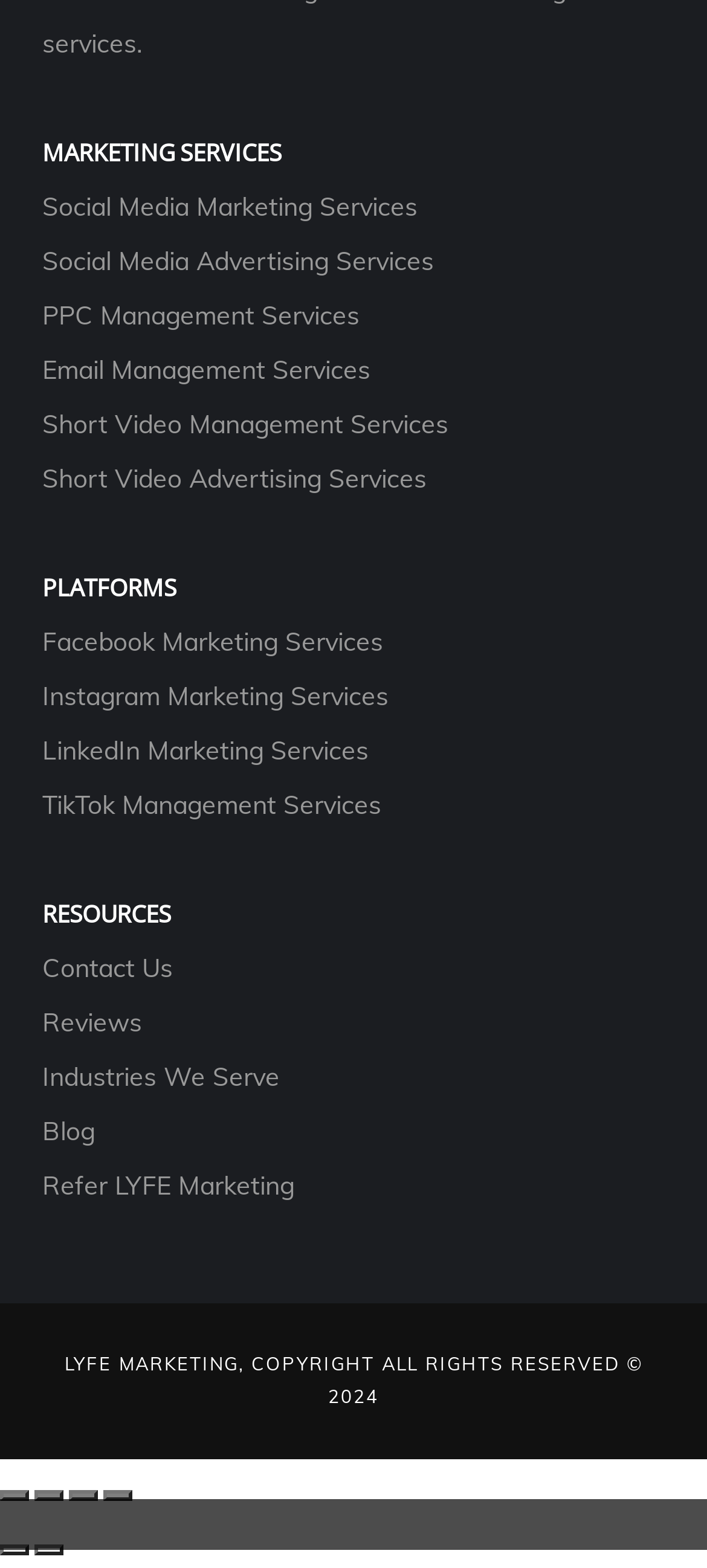Please identify the bounding box coordinates of the element on the webpage that should be clicked to follow this instruction: "Contact Us". The bounding box coordinates should be given as four float numbers between 0 and 1, formatted as [left, top, right, bottom].

[0.06, 0.607, 0.245, 0.627]